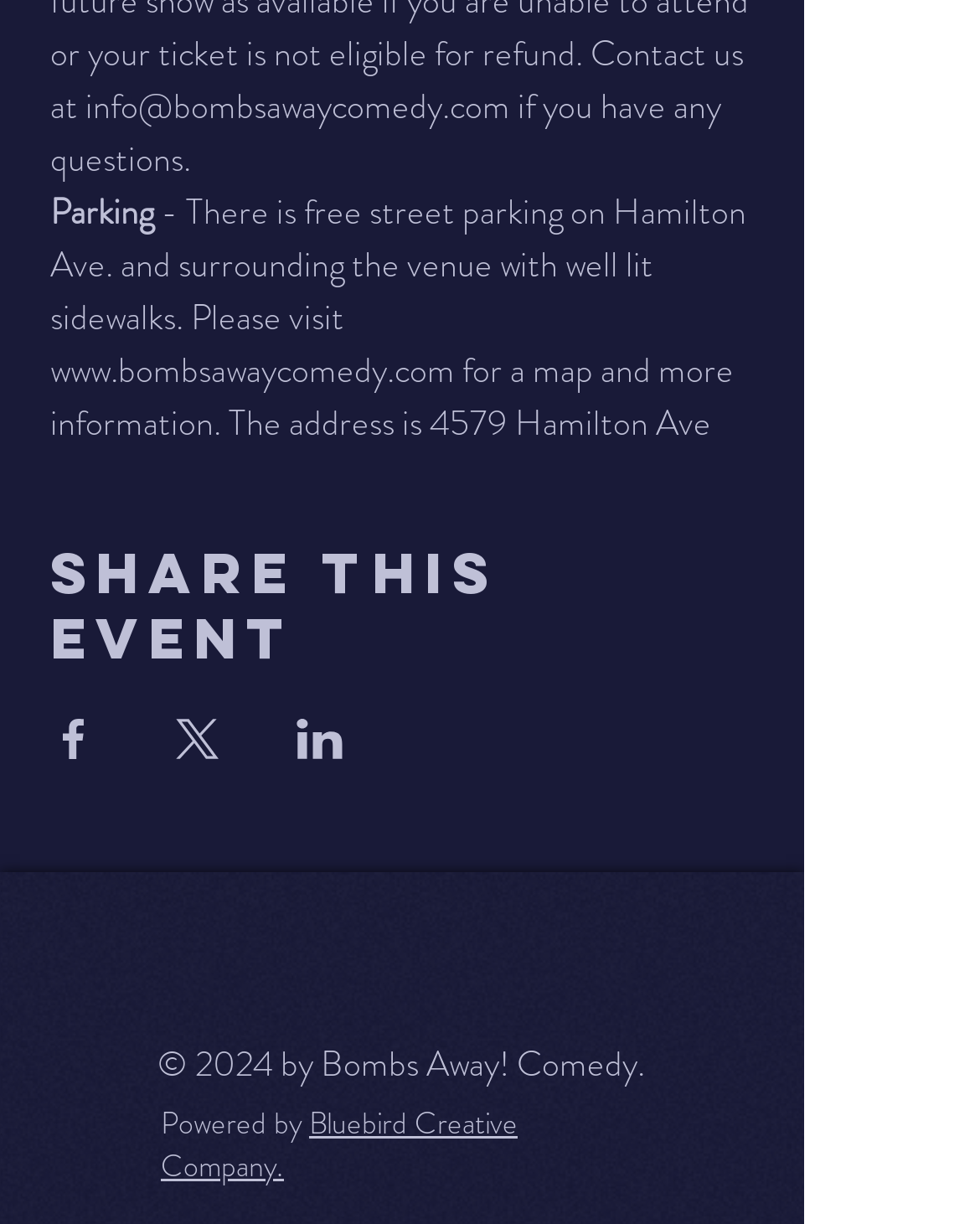Identify the bounding box for the UI element described as: "aria-label="Share event on X"". The coordinates should be four float numbers between 0 and 1, i.e., [left, top, right, bottom].

[0.177, 0.587, 0.226, 0.62]